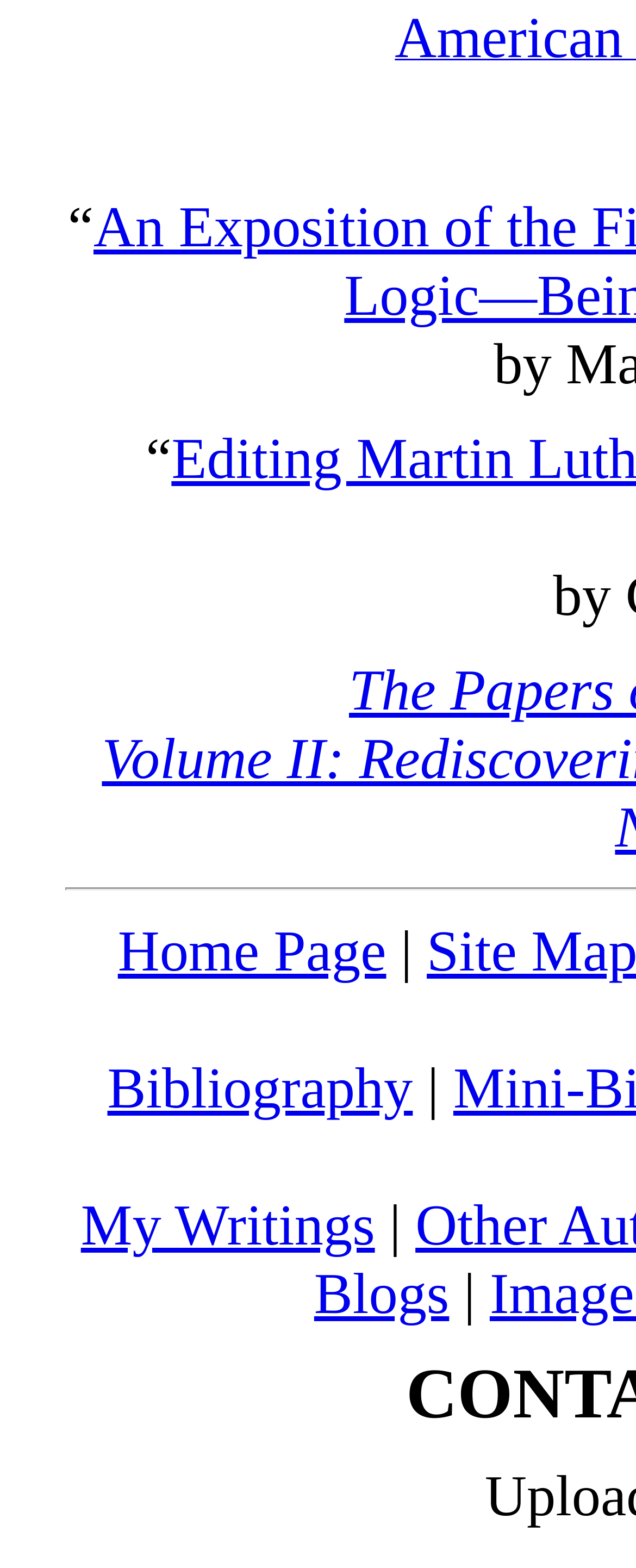Please respond in a single word or phrase: 
Are the menu items aligned horizontally?

Yes